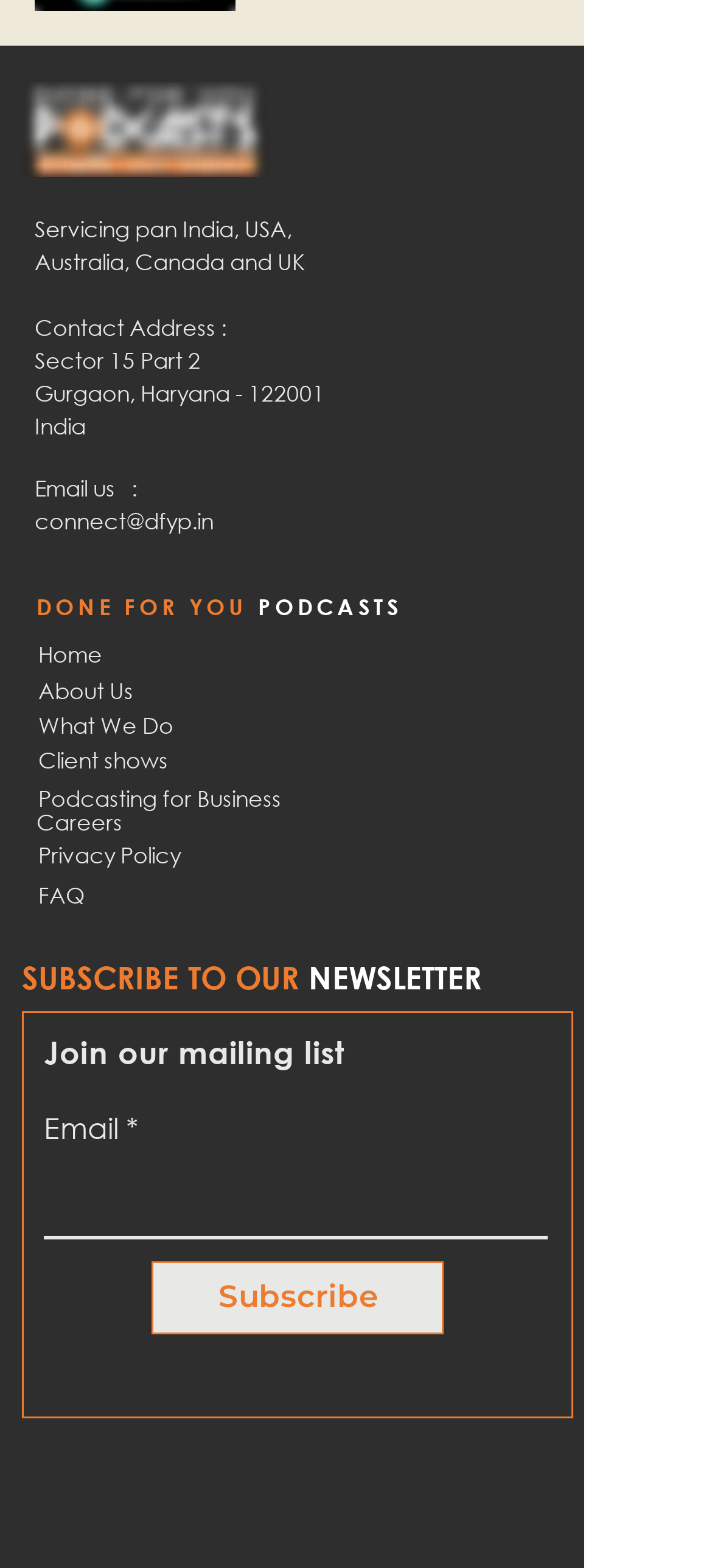Find the bounding box coordinates for the area that should be clicked to accomplish the instruction: "Contact via email".

[0.049, 0.323, 0.3, 0.343]